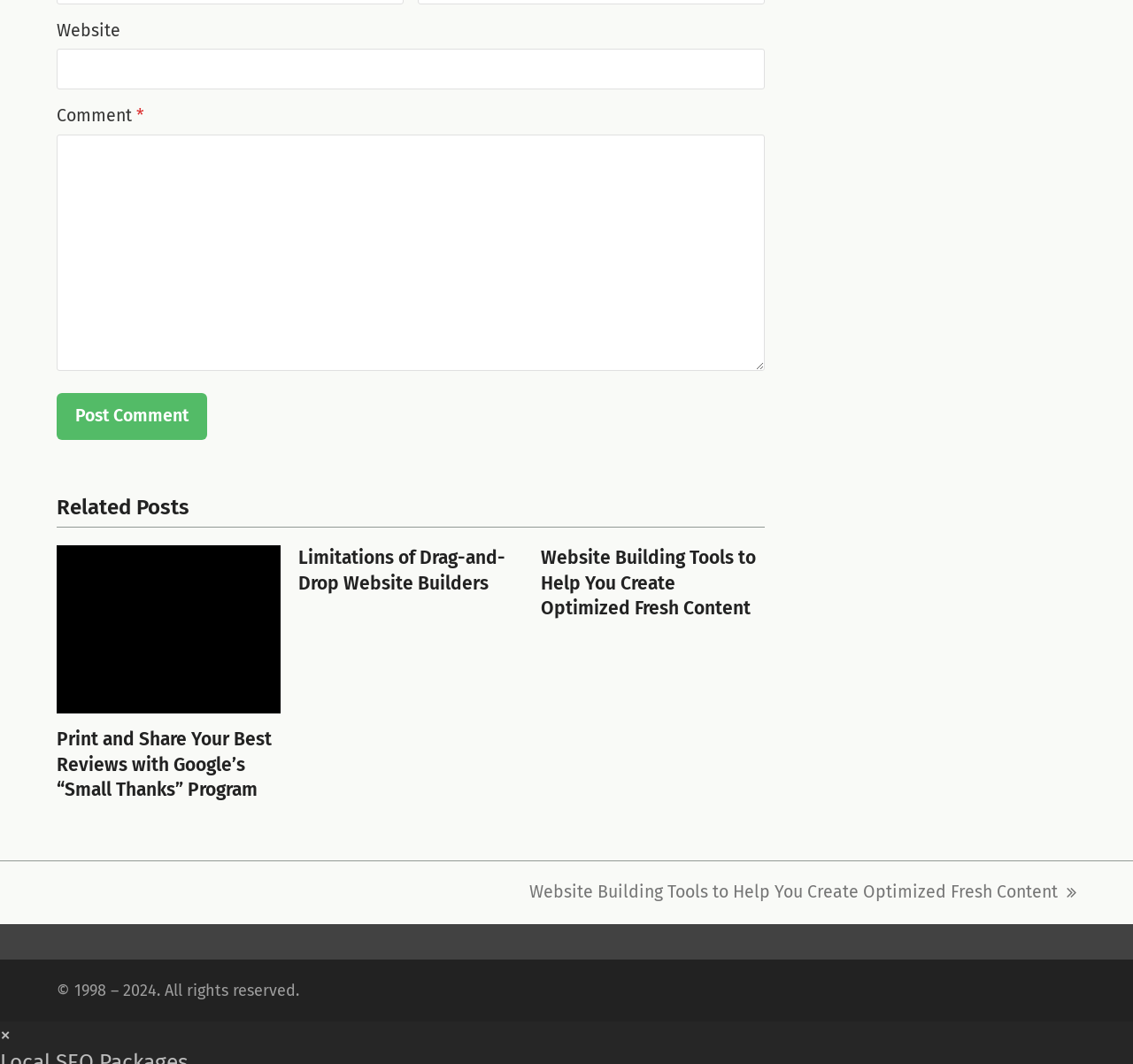Can you provide the bounding box coordinates for the element that should be clicked to implement the instruction: "Read related post about Google thanks poster program"?

[0.05, 0.512, 0.248, 0.67]